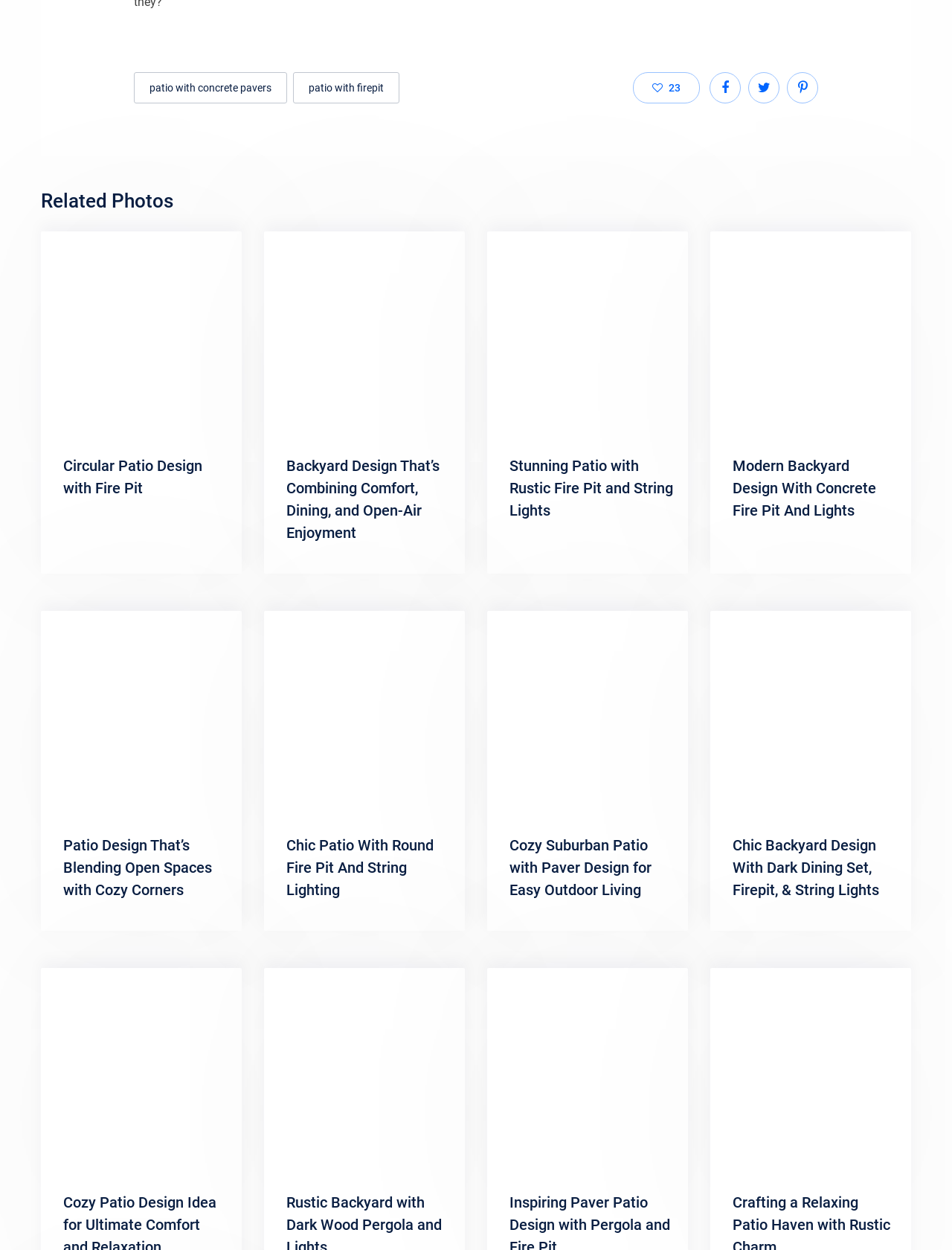Kindly respond to the following question with a single word or a brief phrase: 
How many patio design ideas are displayed on the webpage?

12